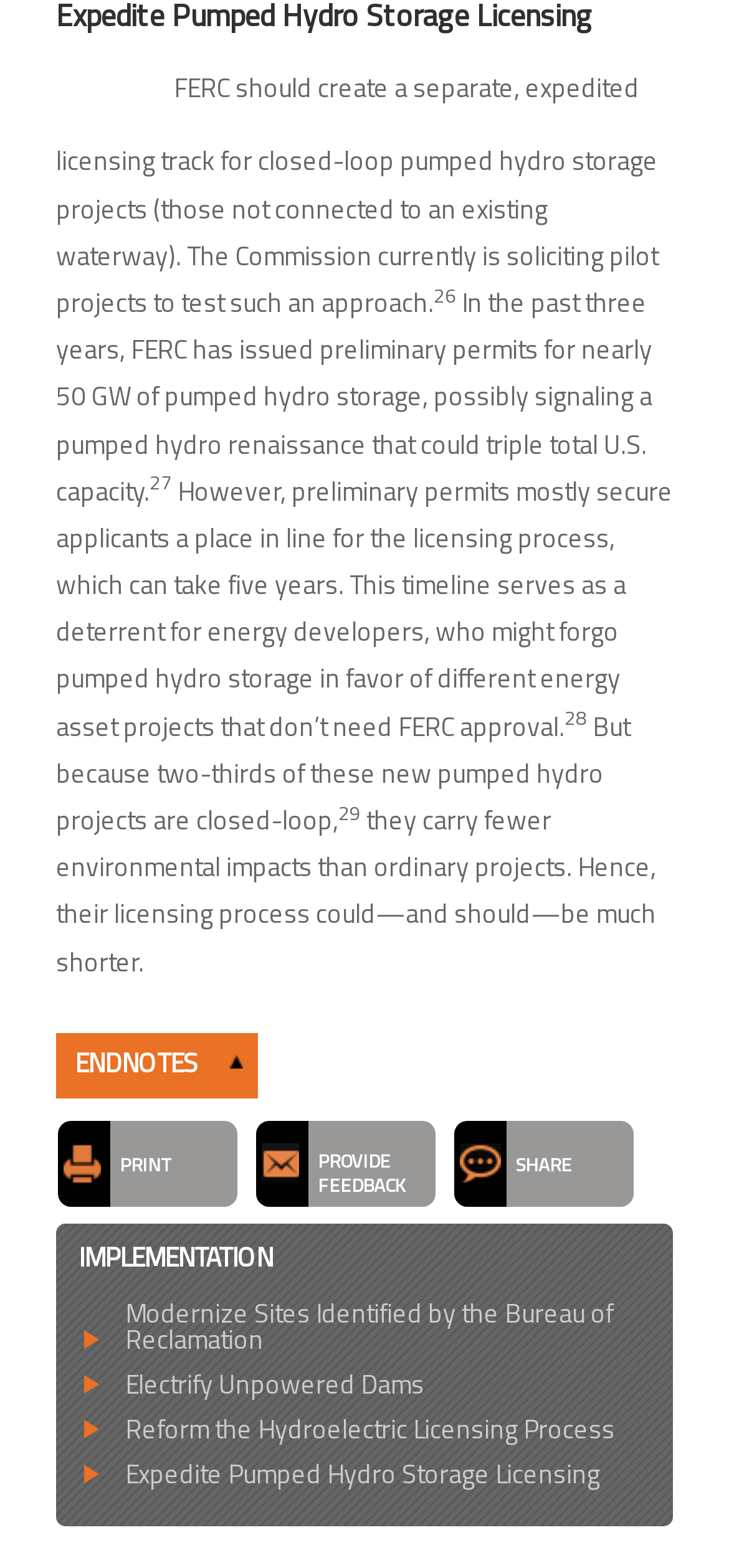Determine the bounding box coordinates of the UI element described by: "Reform the Hydroelectric Licensing Process".

[0.172, 0.898, 0.844, 0.923]